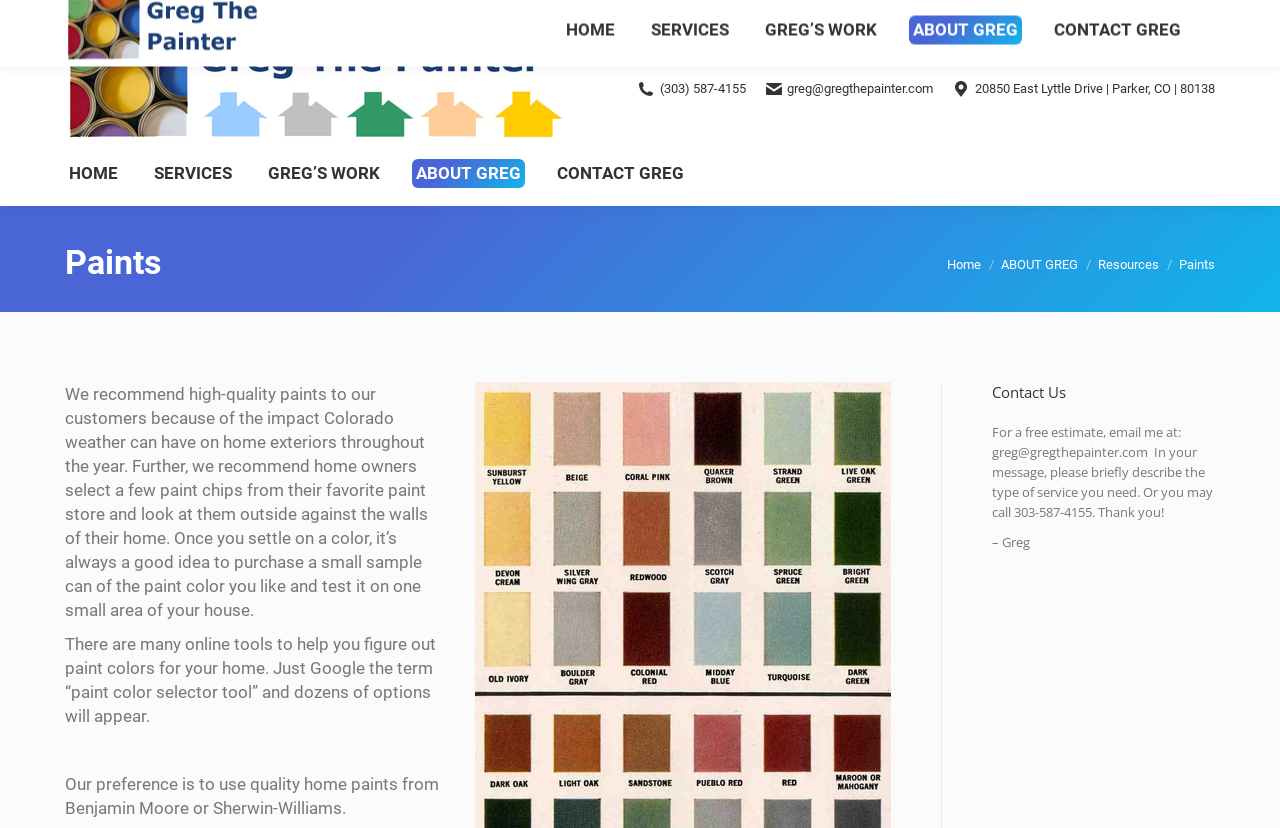Show the bounding box coordinates for the element that needs to be clicked to execute the following instruction: "Go to Sample Page". Provide the coordinates in the form of four float numbers between 0 and 1, i.e., [left, top, right, bottom].

None